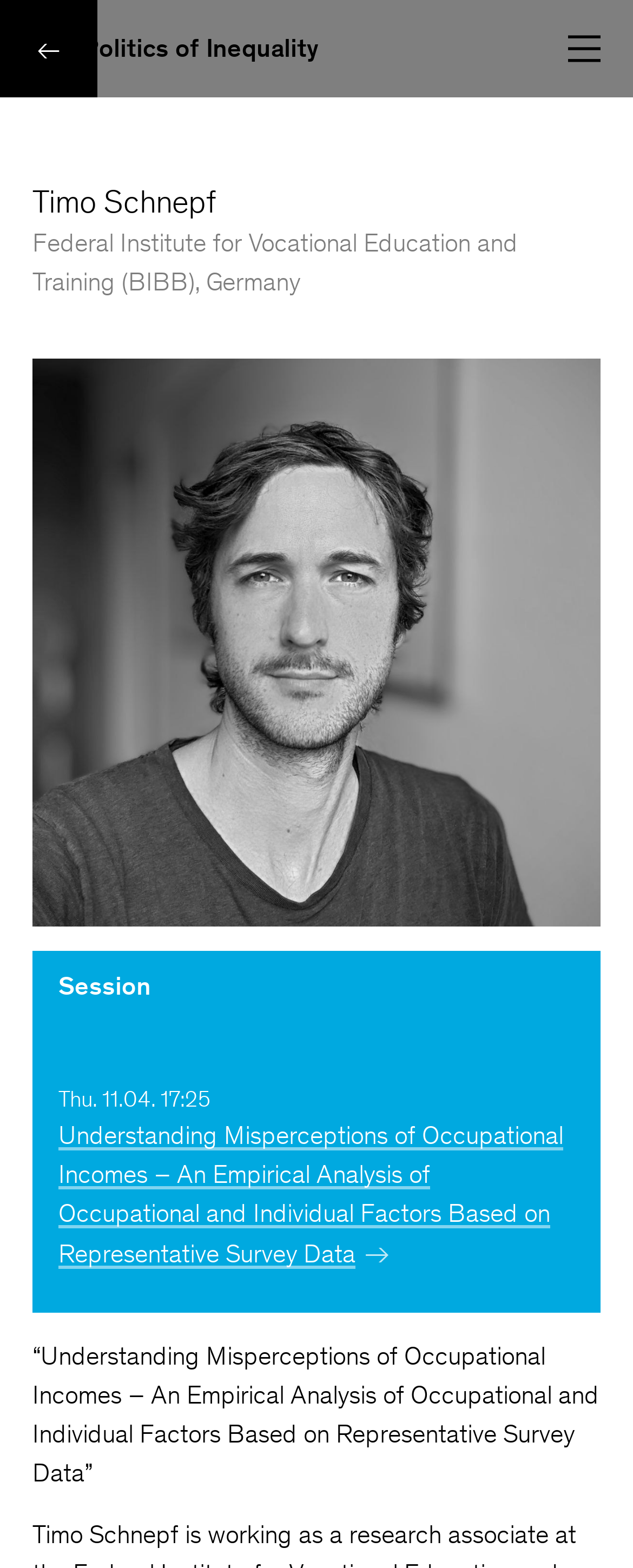Using details from the image, please answer the following question comprehensively:
What is the topic of the session?

The topic of the session can be found in the link element with the text 'Understanding Misperceptions of Occupational Incomes – An Empirical Analysis of Occupational and Individual Factors Based on Representative Survey Data' located in the article section of the webpage.